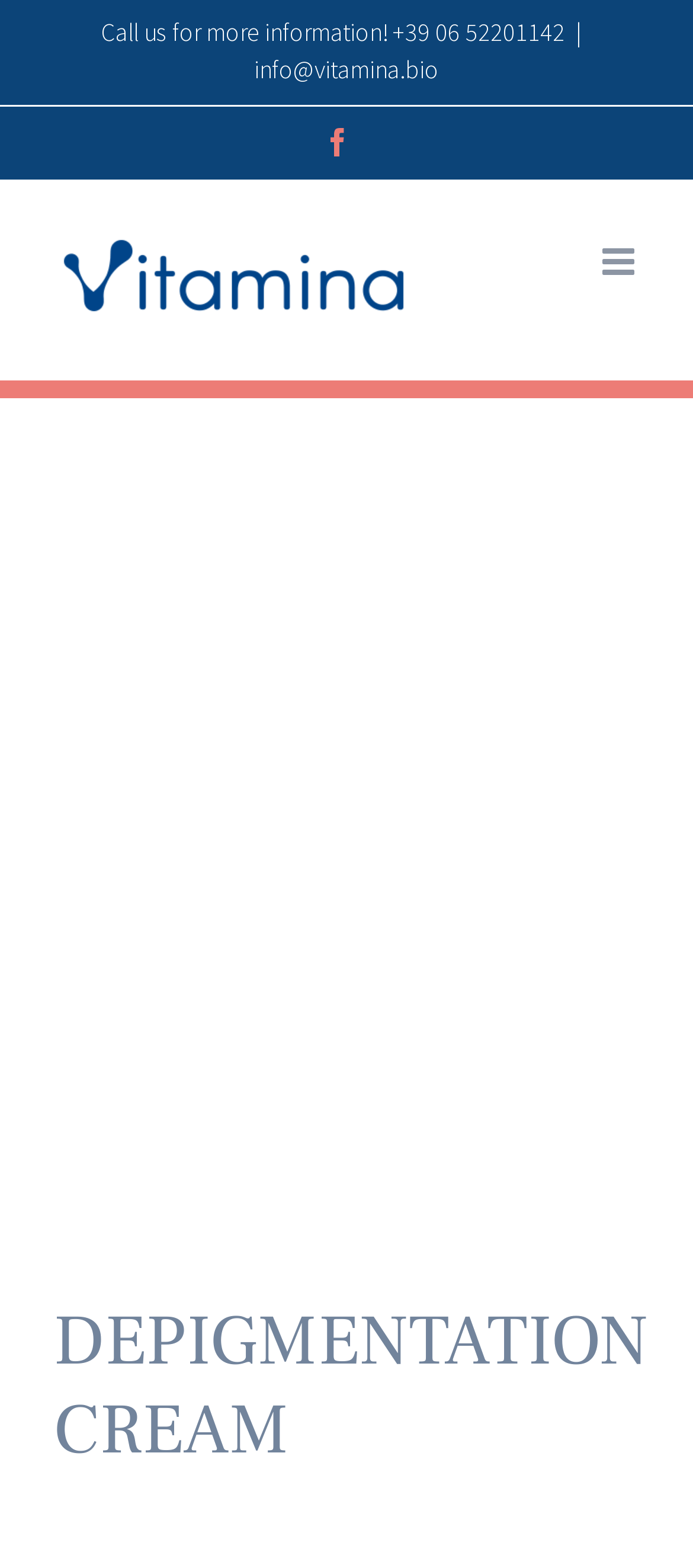Create a detailed narrative of the webpage’s visual and textual elements.

The webpage is about a depigmentation cream, with a focus on its benefits and features. At the top left corner, there is a logo of Vitamina, accompanied by a link to the company's website. Below the logo, there is a call-to-action section with a phone number and an email address, separated by a vertical line. 

To the right of the logo, there are social media links, including a Facebook icon. 

The main content of the webpage is divided into two sections. The top section features a large image that spans across the entire width of the page, with two links overlaid on top of it. 

Below the image, there is a heading that reads "DEPIGMENTATION CREAM", which is centered at the top of the section. This section likely provides more information about the product, its benefits, and how it works, as hinted by the meta description that mentions the decrease in melanin index and reduction of skin spots.